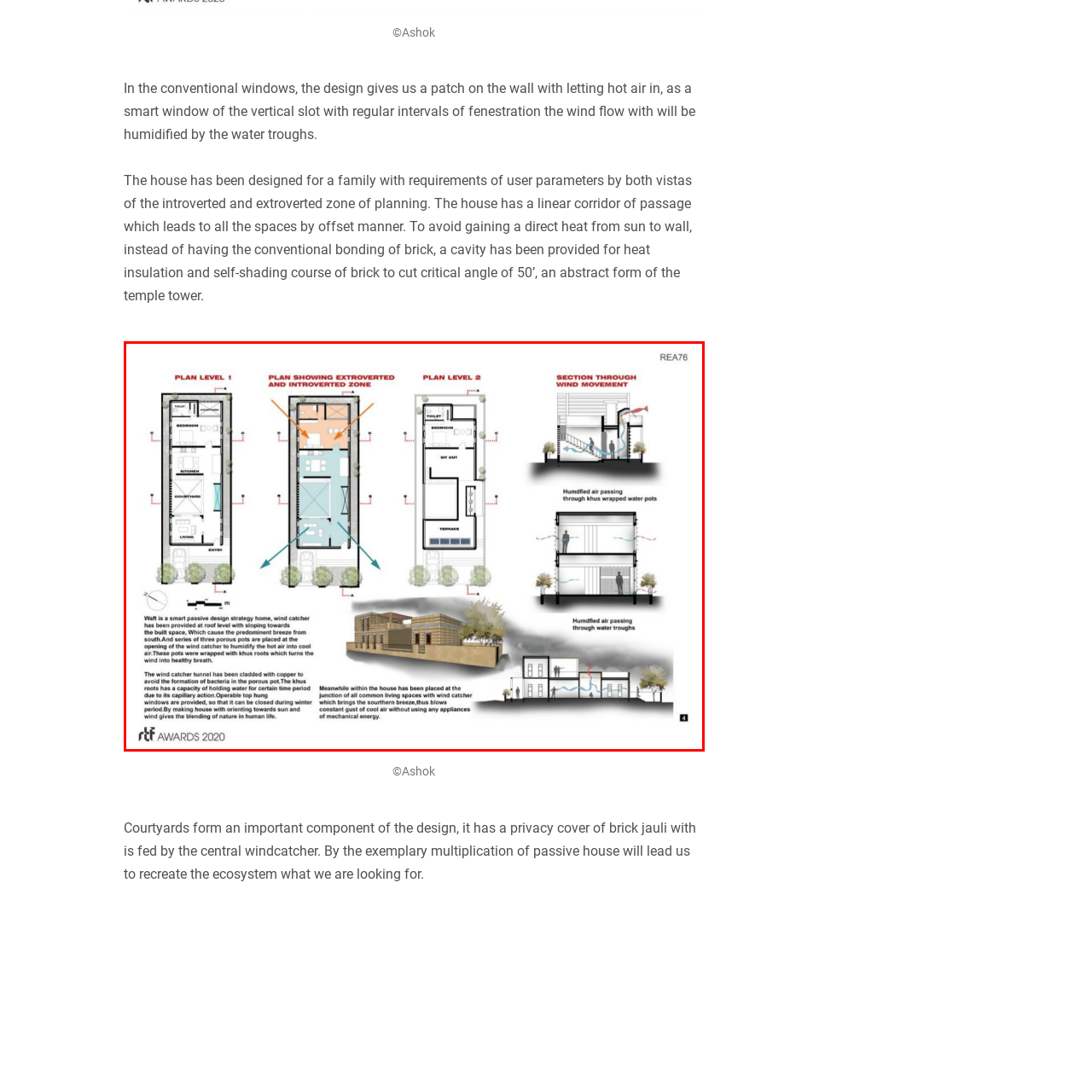Explain the image in the red bounding box with extensive details.

This image showcases architectural plans and sections of a smart passive design strategy home, highlighting innovative air flow management through the use of a wind catcher. The layout includes three distinct plan levels and a section demonstrating airflow movement. 

Key features include:
- **Plan Level 1**: Displays the ground configuration of the house which integrates a wind catcher designed to enhance natural ventilation by facilitating the entry of cool breezes.
- **Plan Showing Extroverted and Introverted Zone**: Illustrates the division of the house into open, extroverted spaces and more private, introverted areas to suit different user needs.
- **Plan Level 2**: Provides insight into the upper floor arrangement, focusing on functional areas like bedrooms and a terrace.
- **Section Through Wind Movement**: Details how humid air is managed, depicting air circulation dynamics around the structure to maximize comfort without reliance on mechanical systems.

The design emphasizes sustainability and energy efficiency, with elements like brick jauli privacy screens and water troughs used to cool and humidify the air, contributing to a harmonious environmental integration. The caption also credits the design to "©Ashok."